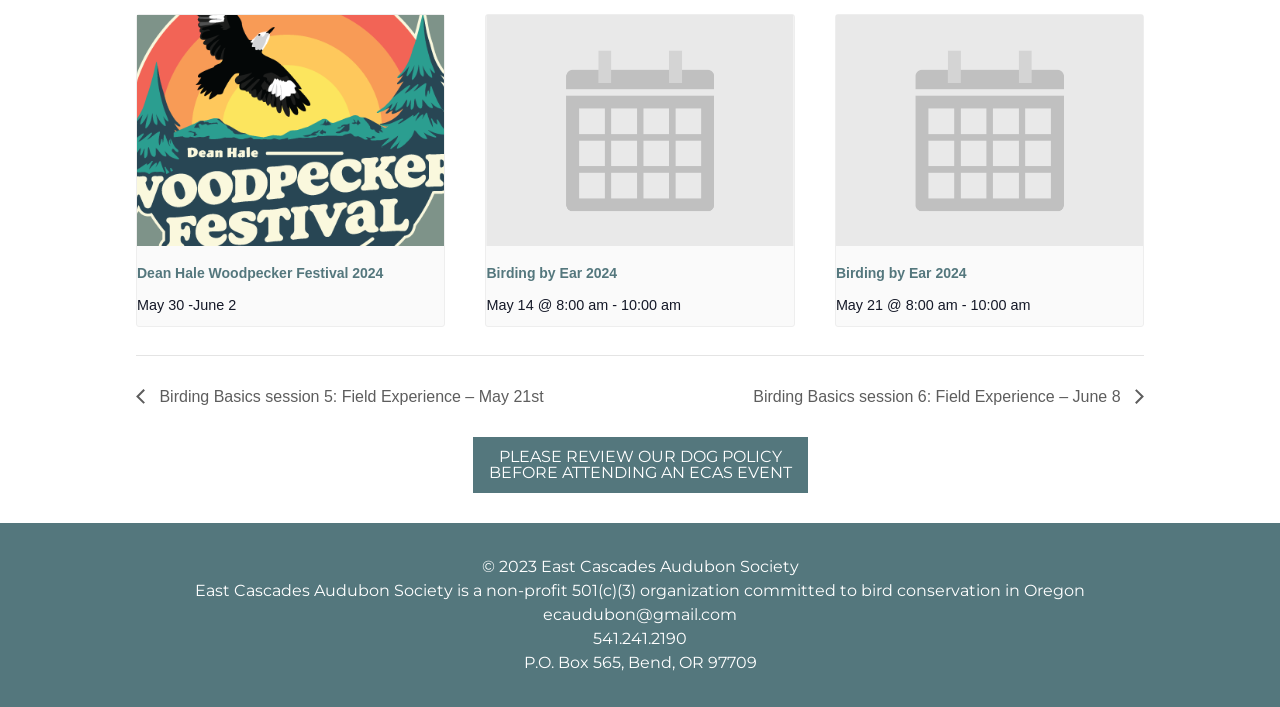Please identify the bounding box coordinates of the area that needs to be clicked to fulfill the following instruction: "Click on the Dean Hale Woodpecker Festival 2024 link."

[0.107, 0.374, 0.3, 0.397]